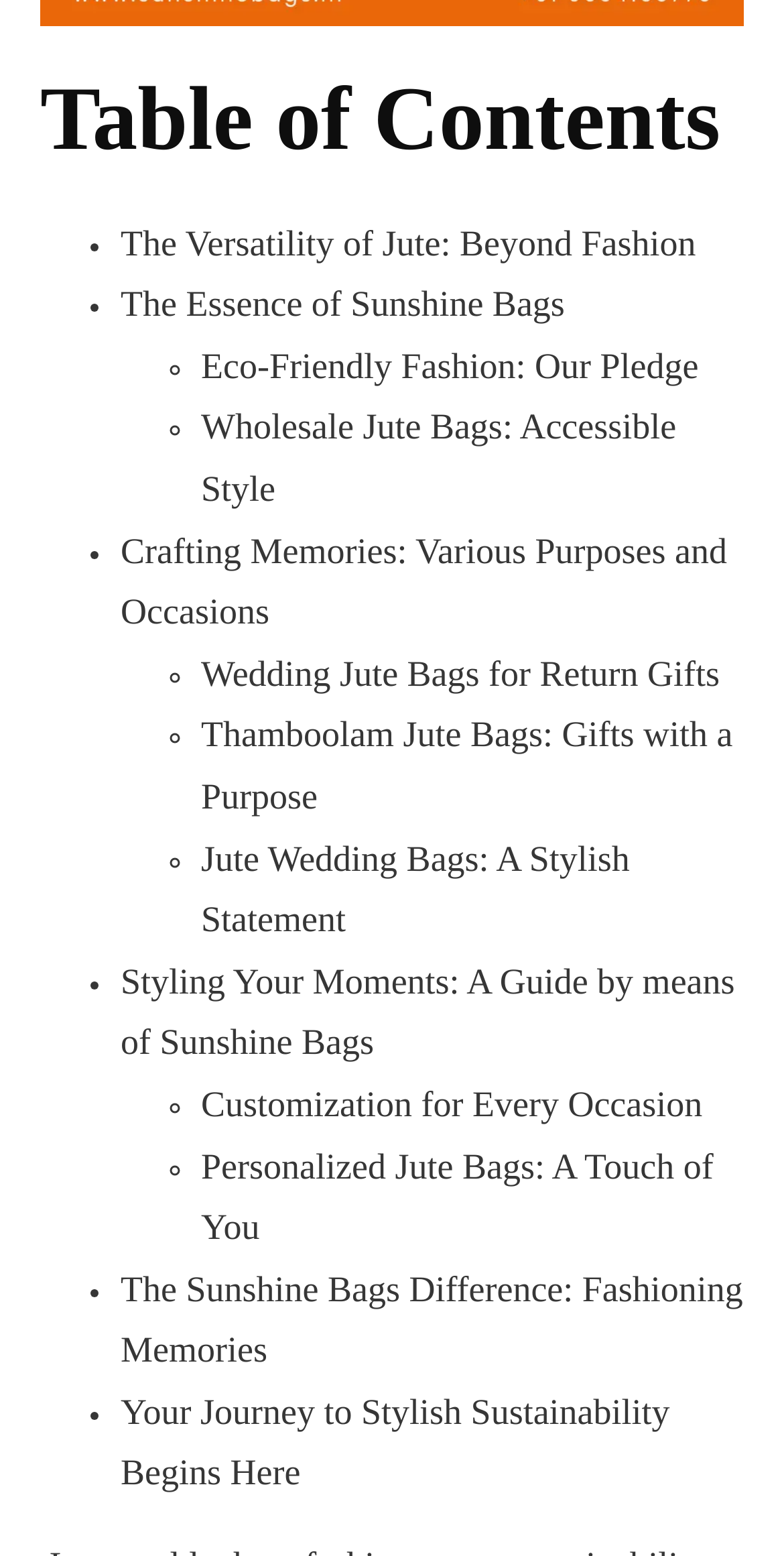Kindly determine the bounding box coordinates of the area that needs to be clicked to fulfill this instruction: "Click on 'The Versatility of Jute: Beyond Fashion'".

[0.154, 0.143, 0.899, 0.169]